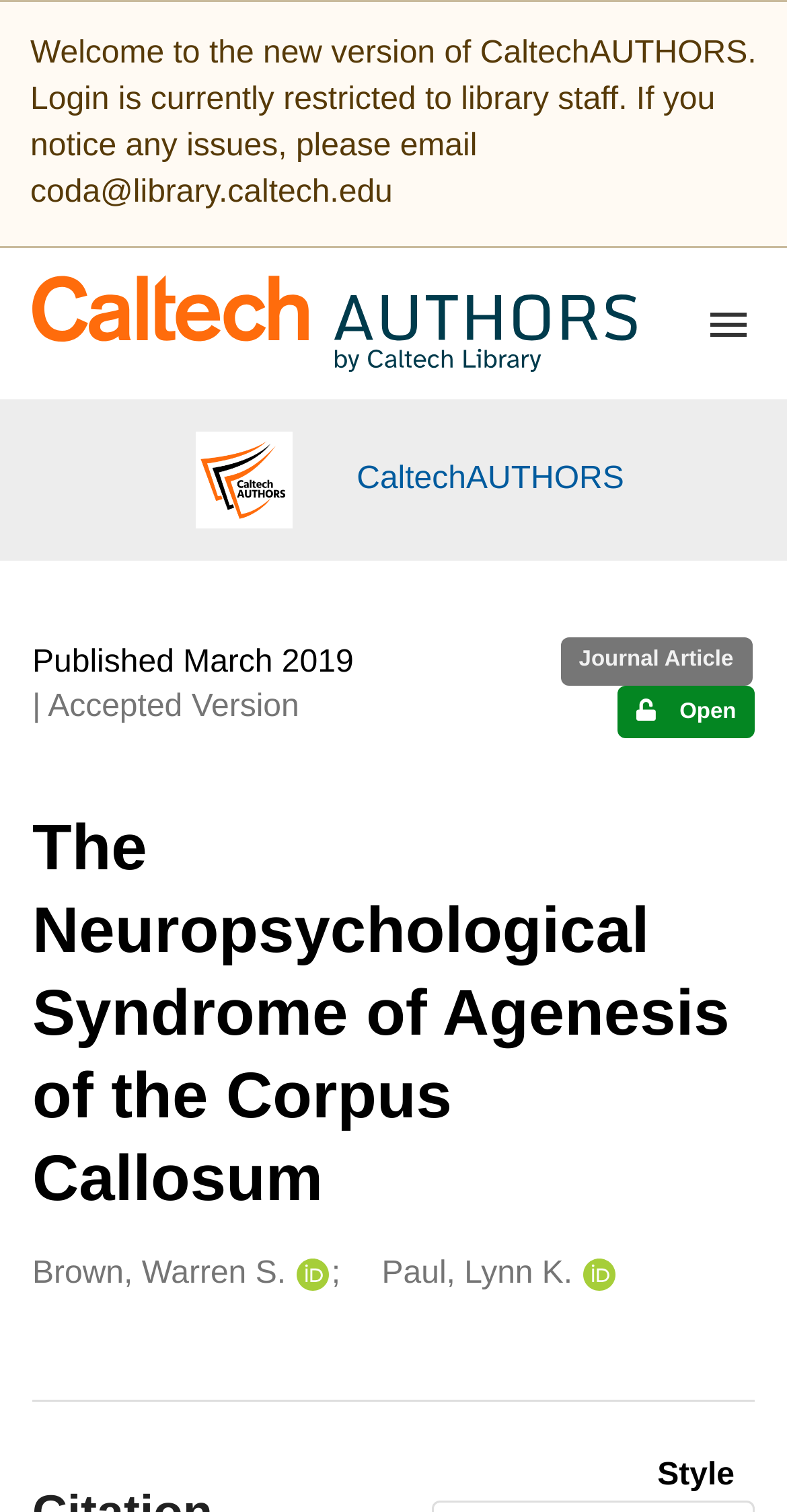What is the style of the publication?
Based on the image, give a one-word or short phrase answer.

Not specified